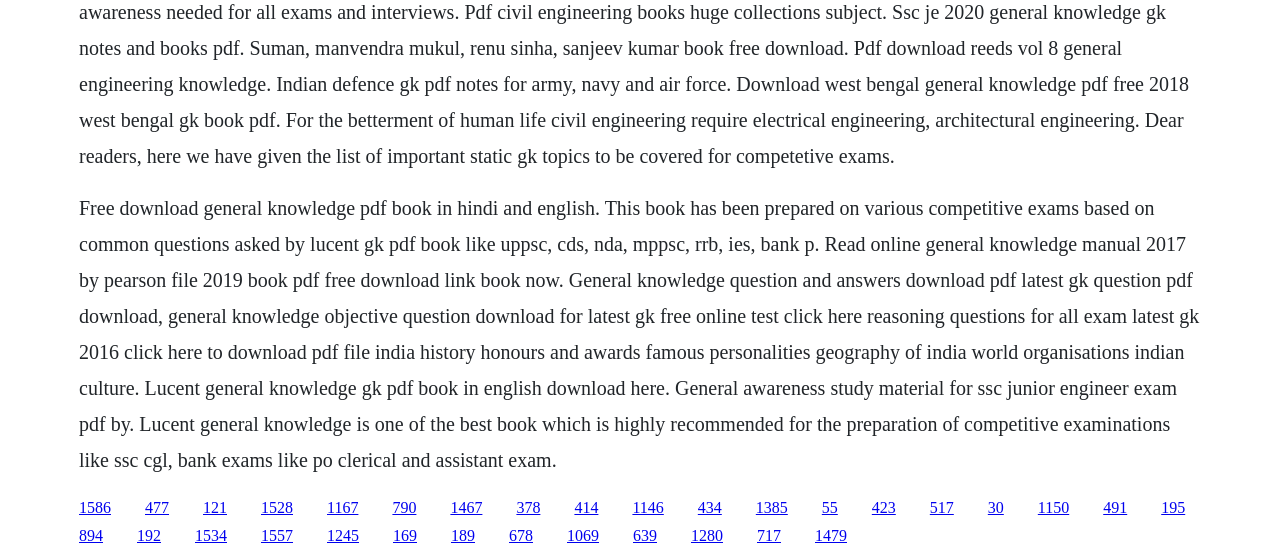How many links are available on the webpage?
Respond with a short answer, either a single word or a phrase, based on the image.

30